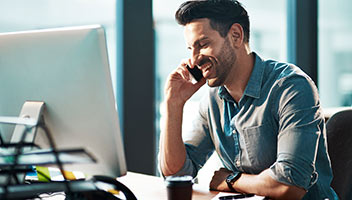Detail every aspect of the image in your caption.

The image captures a young man engaged in a phone call while seated at a modern workspace. He is smiling, suggesting a positive conversation, and his attire is casual yet professional, with a light blue shirt. The desk is equipped with a desktop computer and appears organized, with a coffee cup visible, adding a cozy touch to the scene. Large windows in the background indicate a bright, inviting environment, likely in an office or home office setting. This imagery aligns well with the theme of web hosting and digital services, emphasizing a contemporary and approachable professional atmosphere.